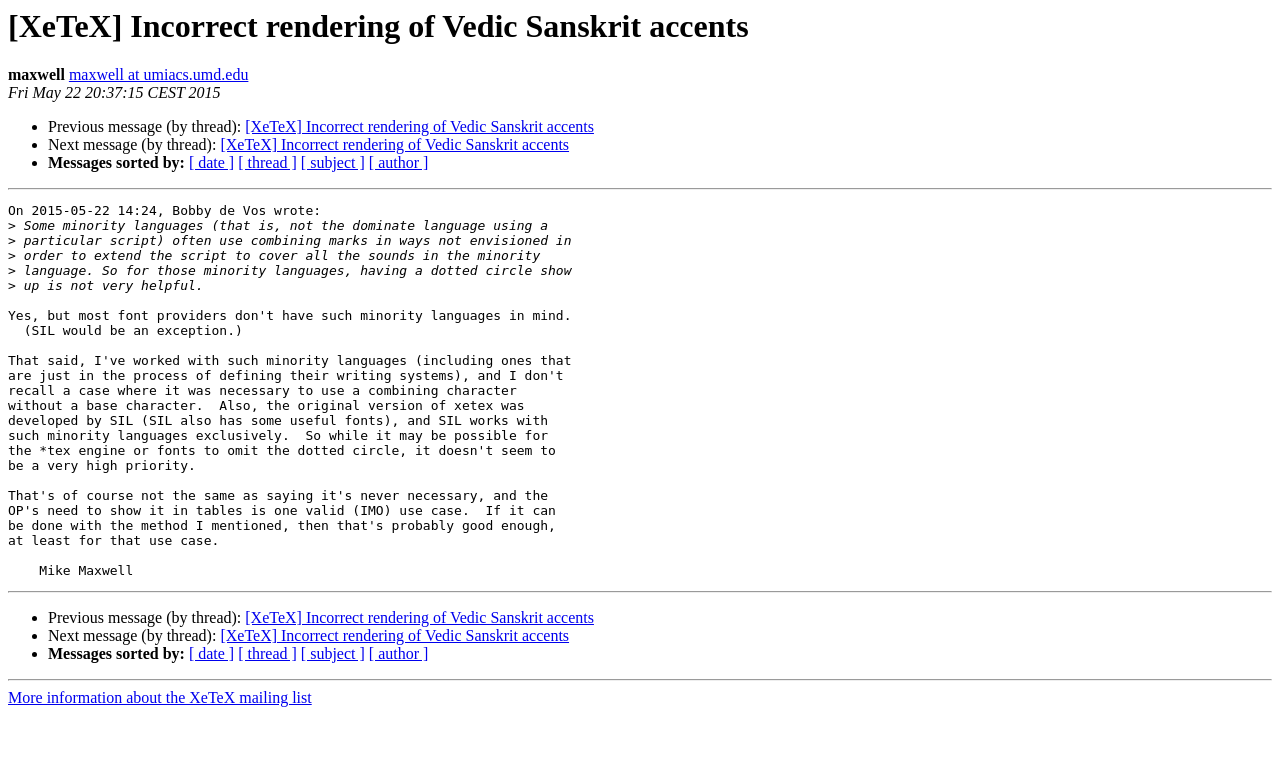Find and specify the bounding box coordinates that correspond to the clickable region for the instruction: "Get more information about the XeTeX mailing list".

[0.006, 0.899, 0.244, 0.921]